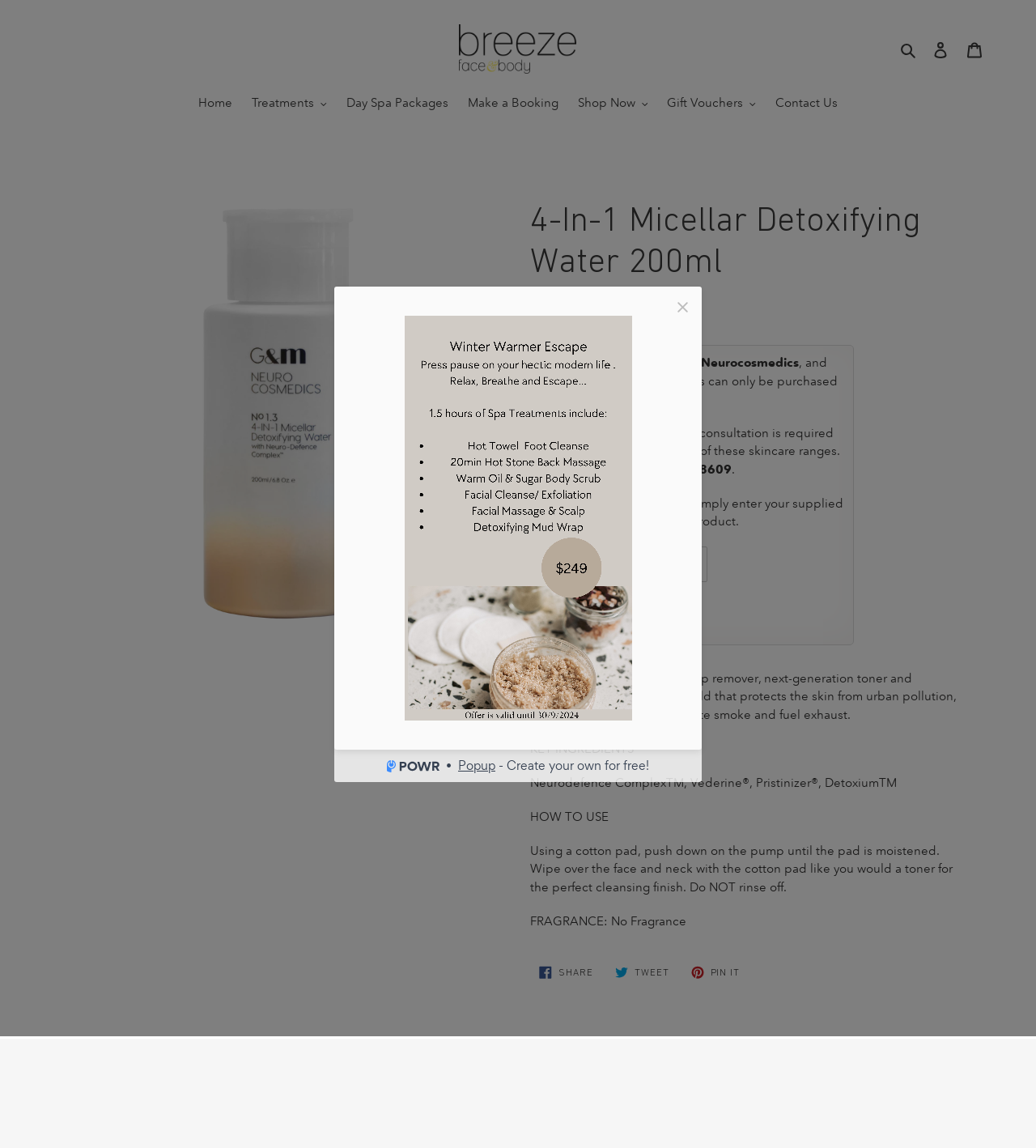Please provide a short answer using a single word or phrase for the question:
What is the purpose of the product?

Cleanser, eye make-up remover, toner, and anti-pollutant shield